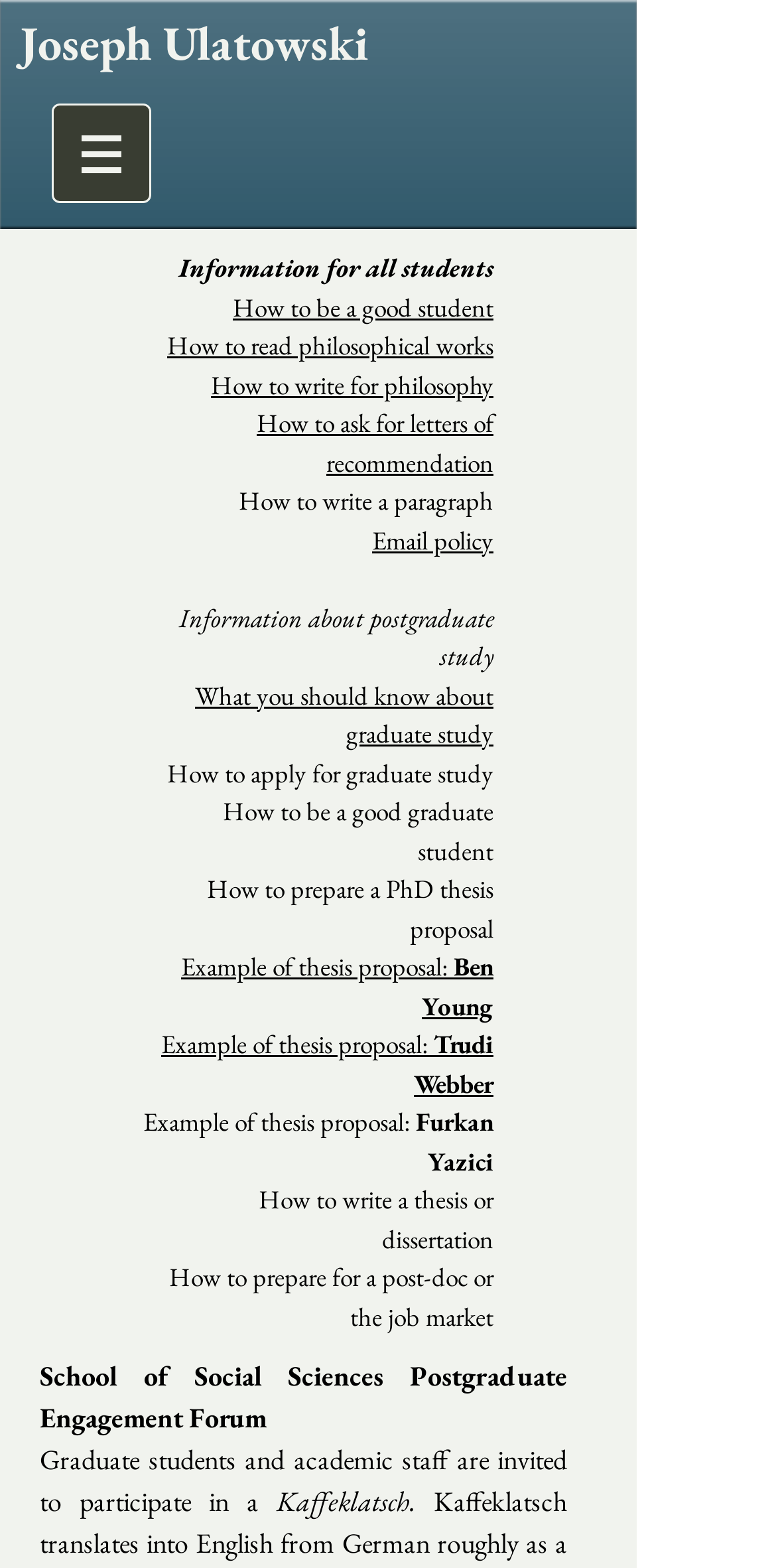Identify the bounding box coordinates for the region of the element that should be clicked to carry out the instruction: "View example of thesis proposal: Ben Young". The bounding box coordinates should be four float numbers between 0 and 1, i.e., [left, top, right, bottom].

[0.233, 0.606, 0.636, 0.652]